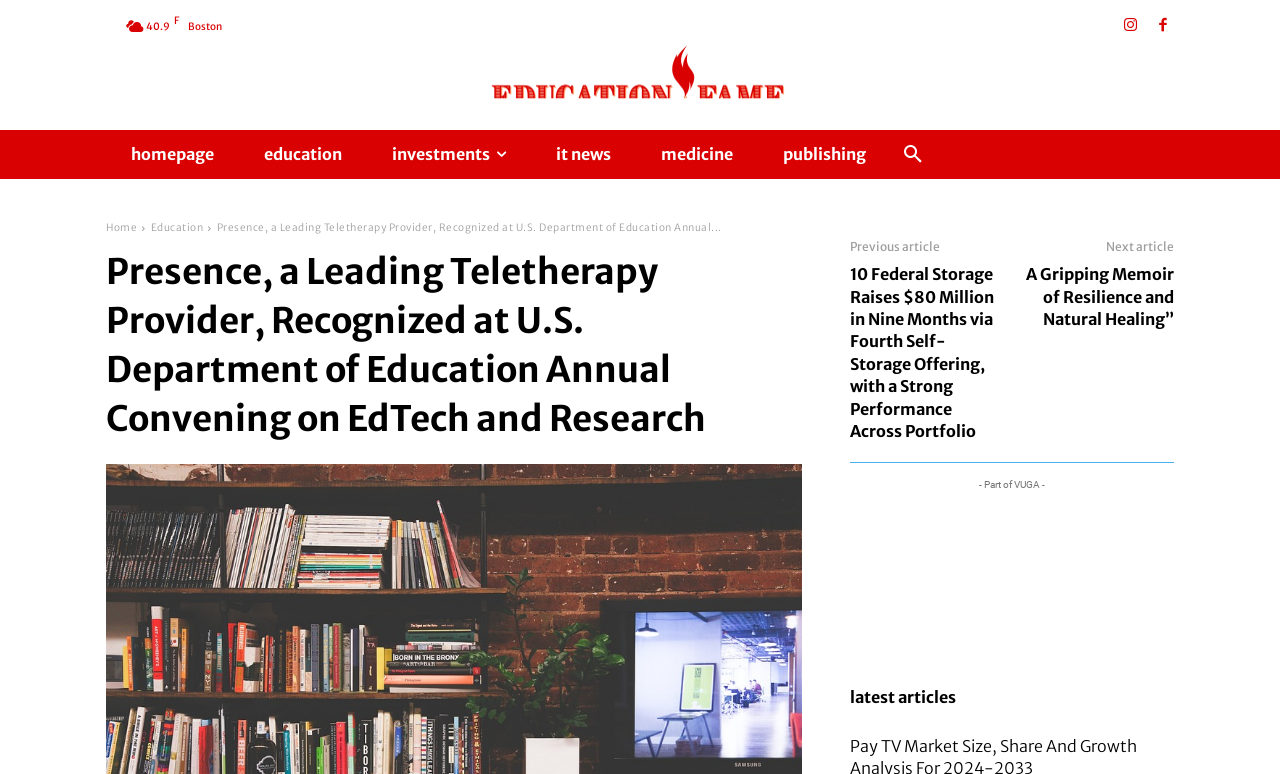Extract the heading text from the webpage.

Presence, a Leading Teletherapy Provider, Recognized at U.S. Department of Education Annual Convening on EdTech and Research